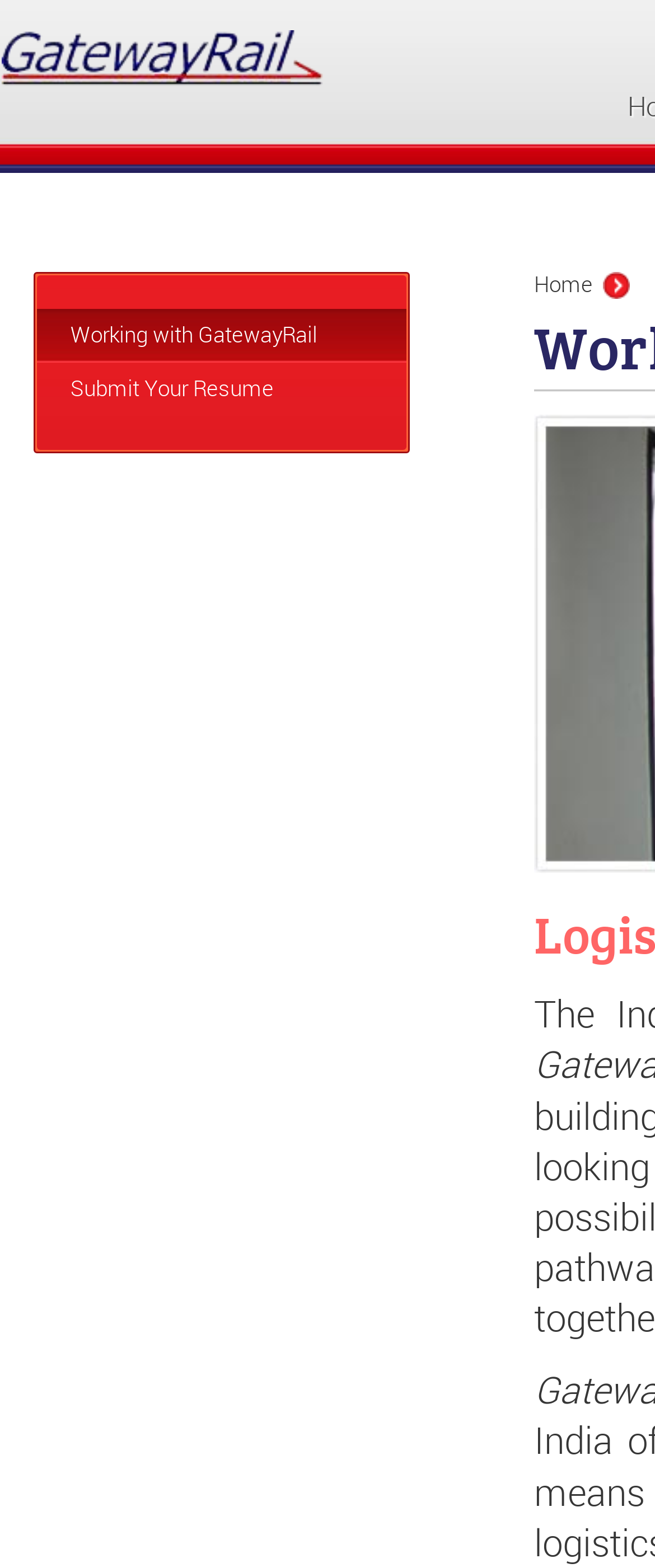Please find and provide the title of the webpage.

Working with GatewayRail